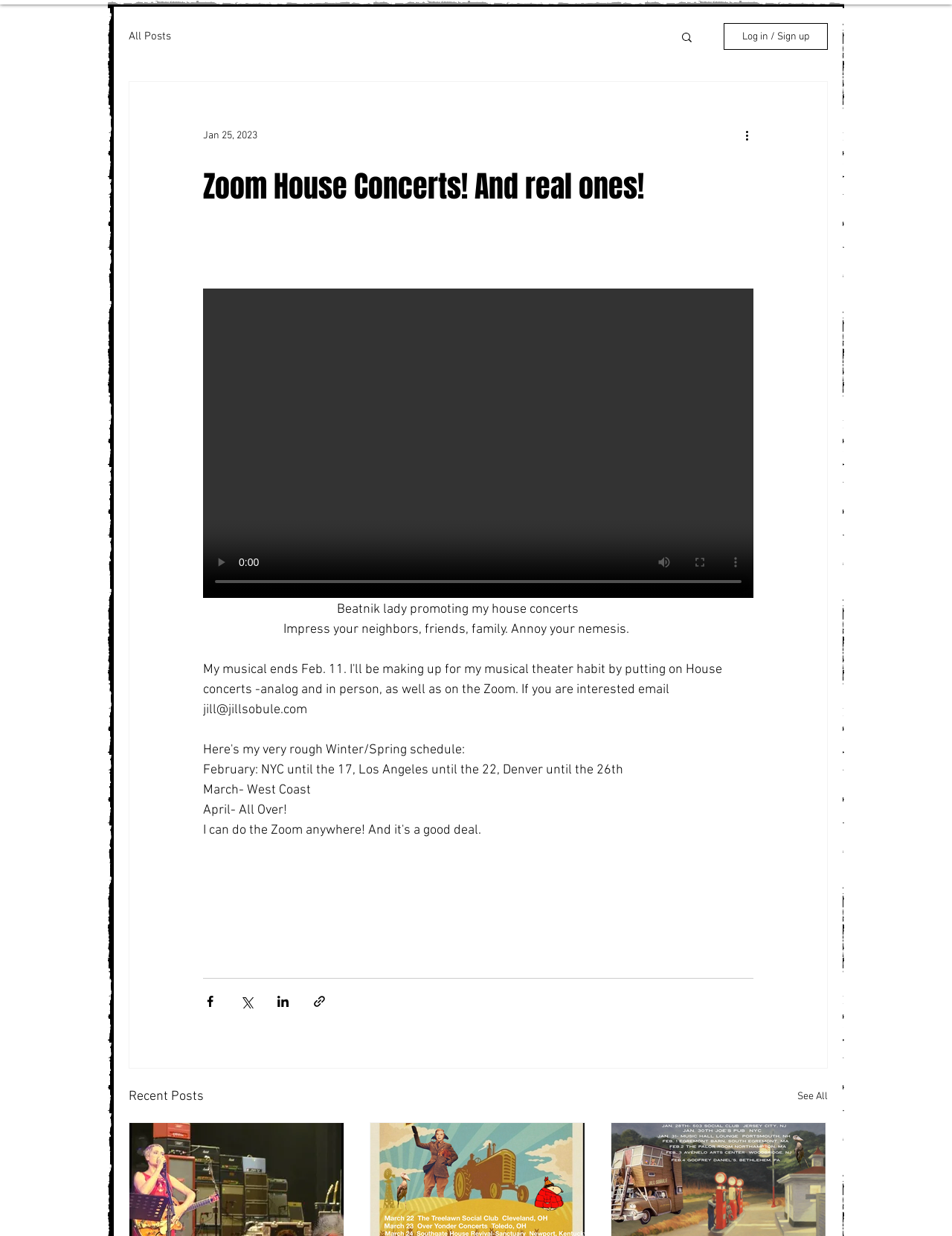Find the bounding box coordinates of the element's region that should be clicked in order to follow the given instruction: "Log in or sign up". The coordinates should consist of four float numbers between 0 and 1, i.e., [left, top, right, bottom].

[0.76, 0.019, 0.87, 0.04]